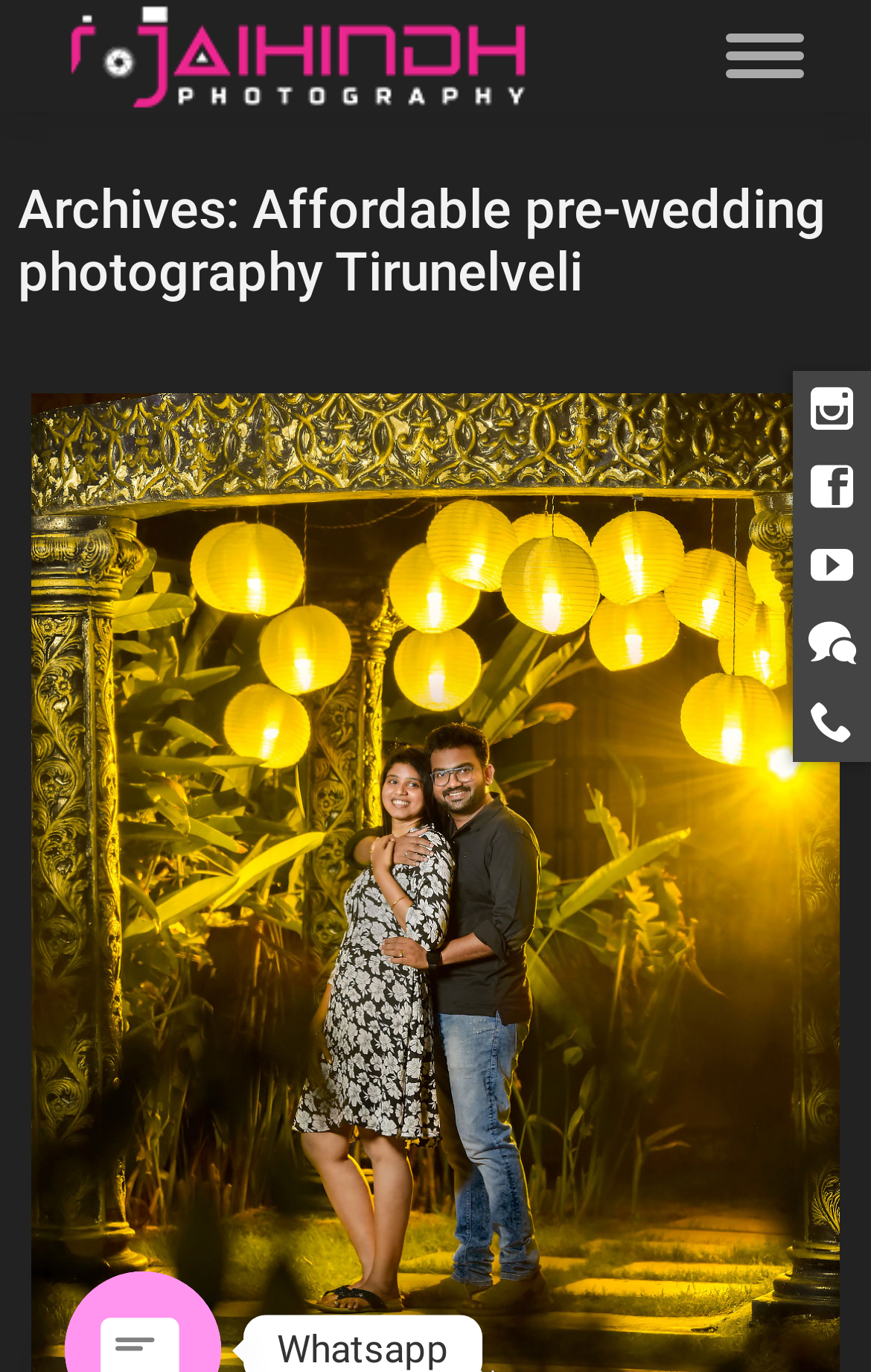Answer in one word or a short phrase: 
What type of photography is the website about?

Candid Photography